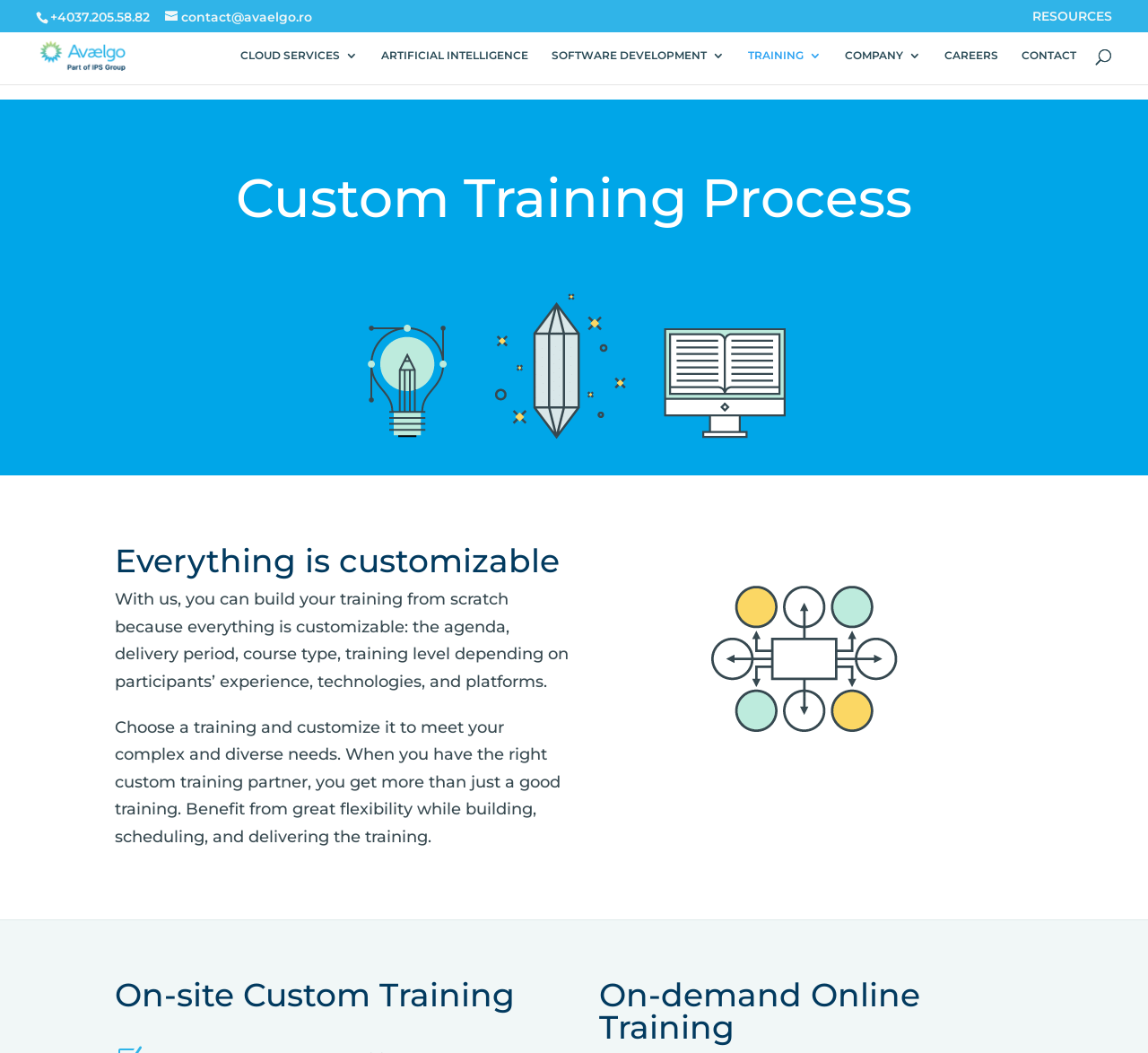Locate the bounding box of the user interface element based on this description: "Artificial Intelligence".

[0.332, 0.047, 0.46, 0.08]